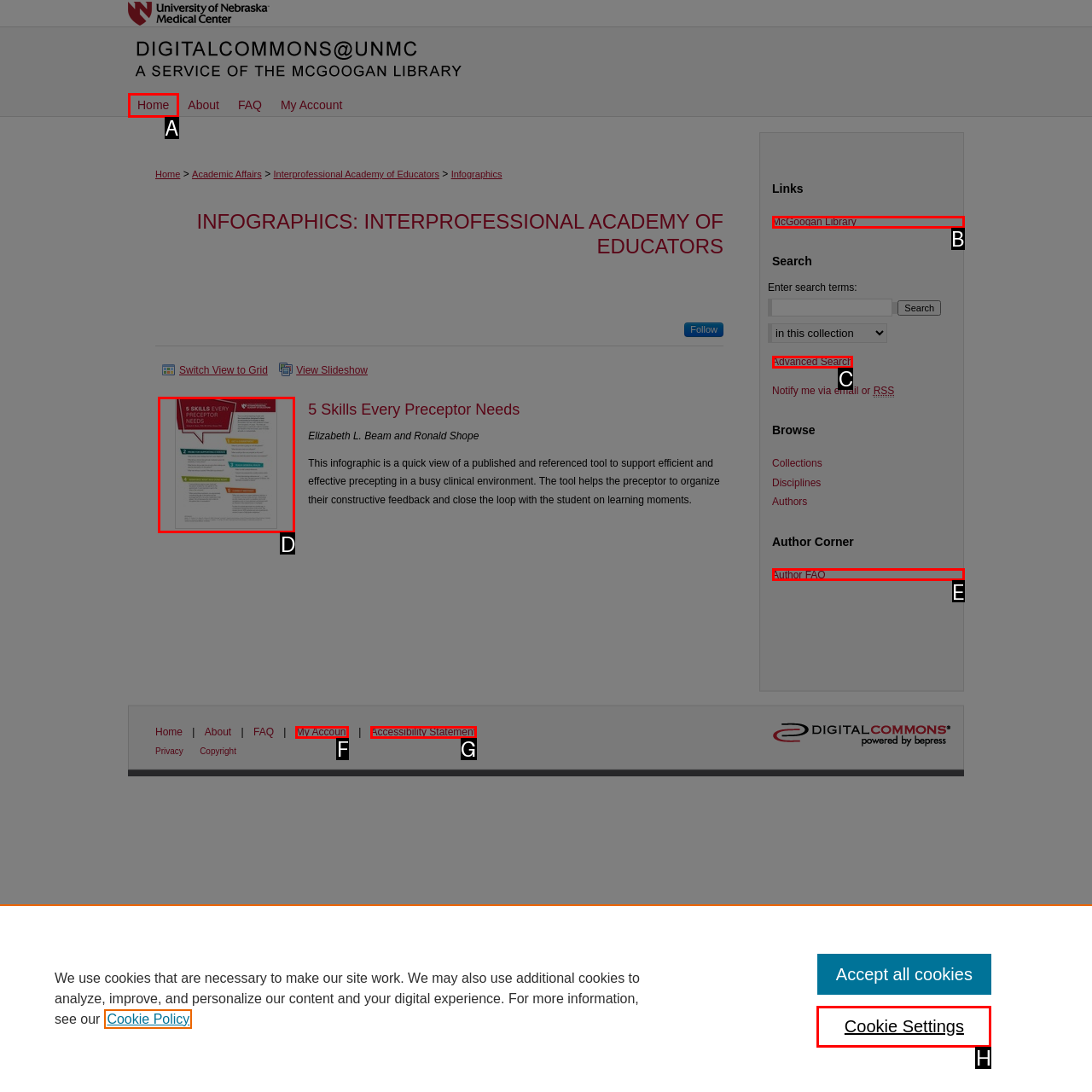Identify the HTML element I need to click to complete this task: View the '5 Skills Every Preceptor Needs' infographic Provide the option's letter from the available choices.

D